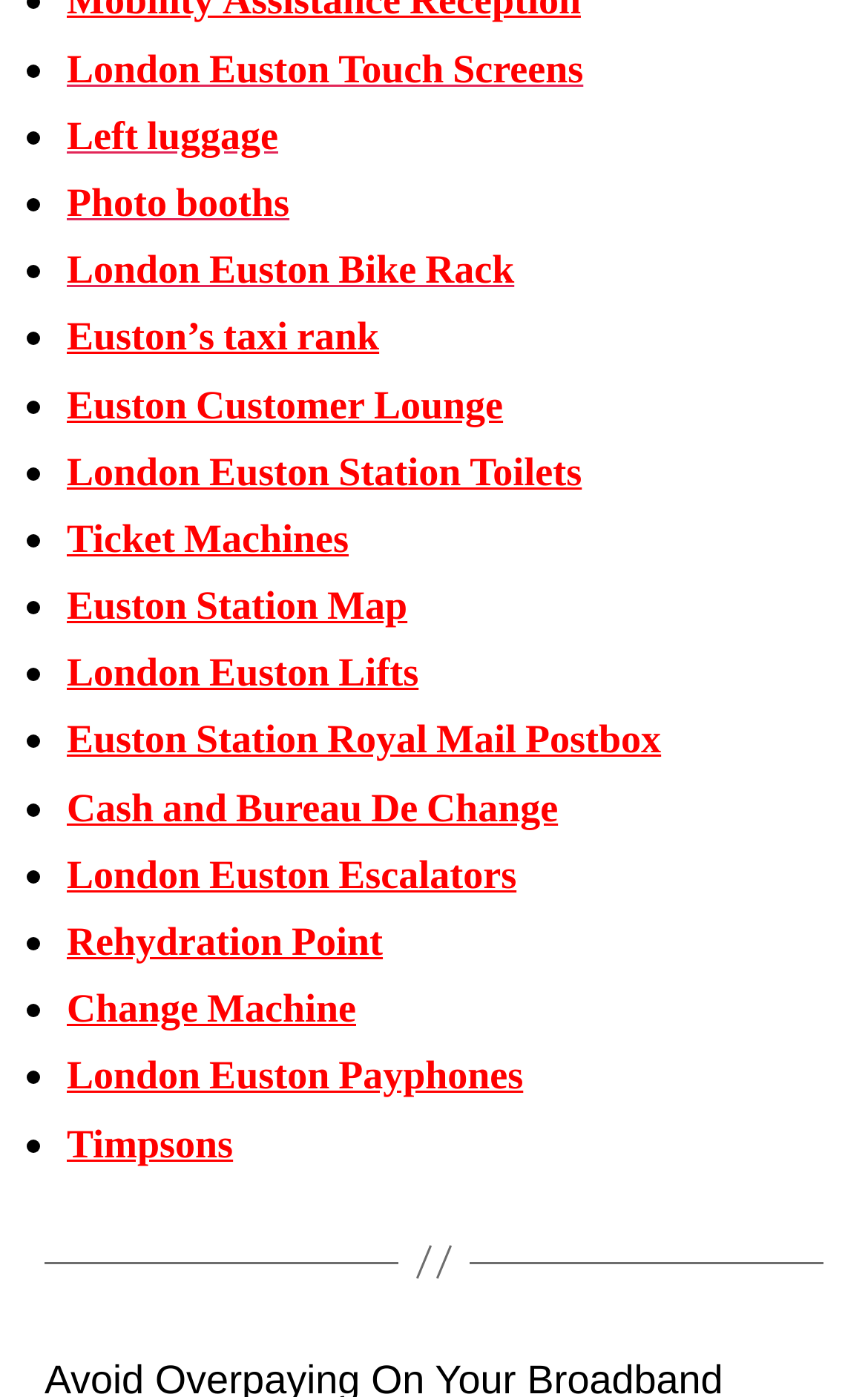Find the bounding box coordinates of the element to click in order to complete the given instruction: "Explore Euston Station Map."

[0.077, 0.416, 0.469, 0.453]